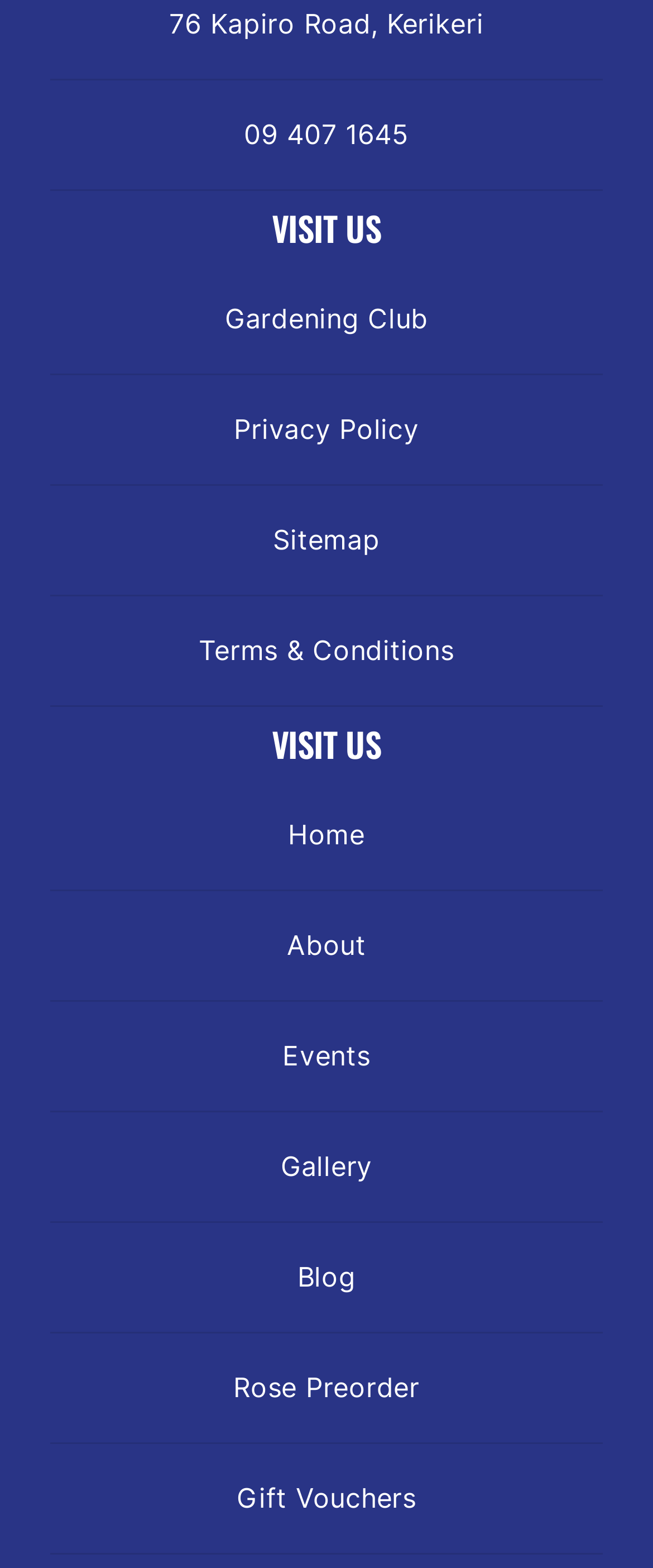Identify the bounding box coordinates necessary to click and complete the given instruction: "go to the home page".

[0.077, 0.498, 0.923, 0.567]